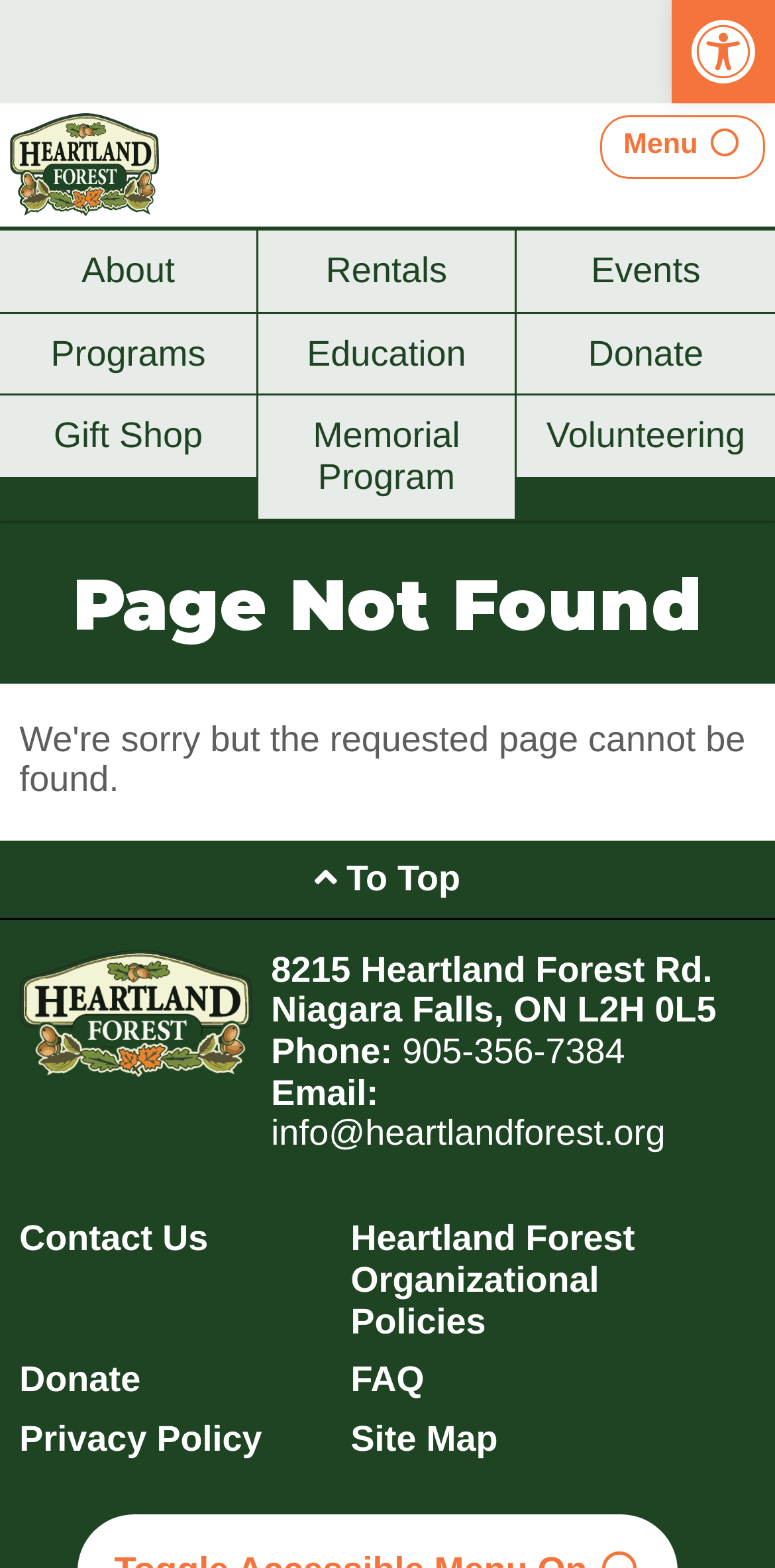Determine the bounding box of the UI element mentioned here: "Heartland Forest Organizational Policies". The coordinates must be in the format [left, top, right, bottom] with values ranging from 0 to 1.

[0.452, 0.777, 0.88, 0.856]